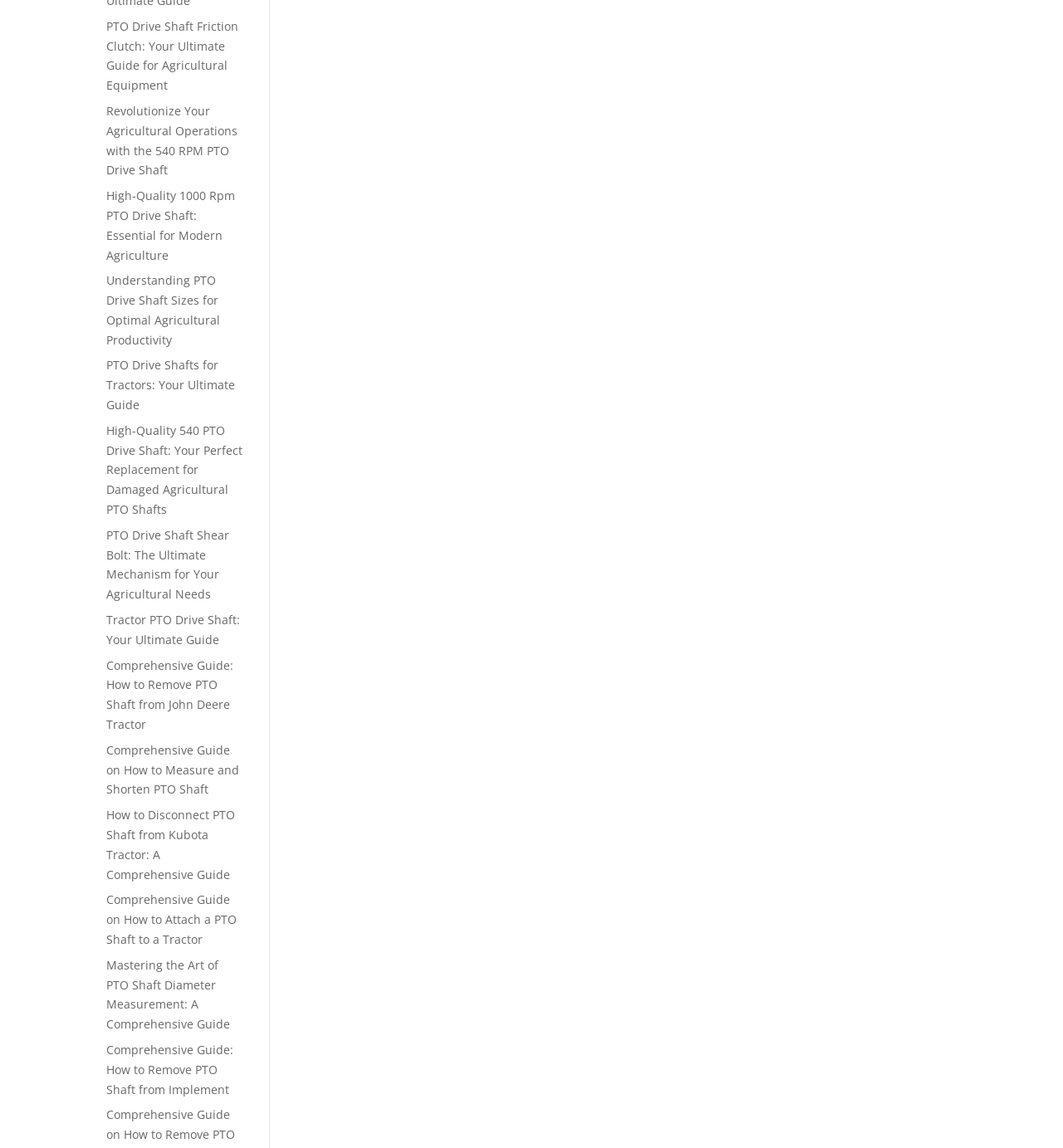Please provide a brief answer to the following inquiry using a single word or phrase:
Are there any guides on this webpage?

Yes